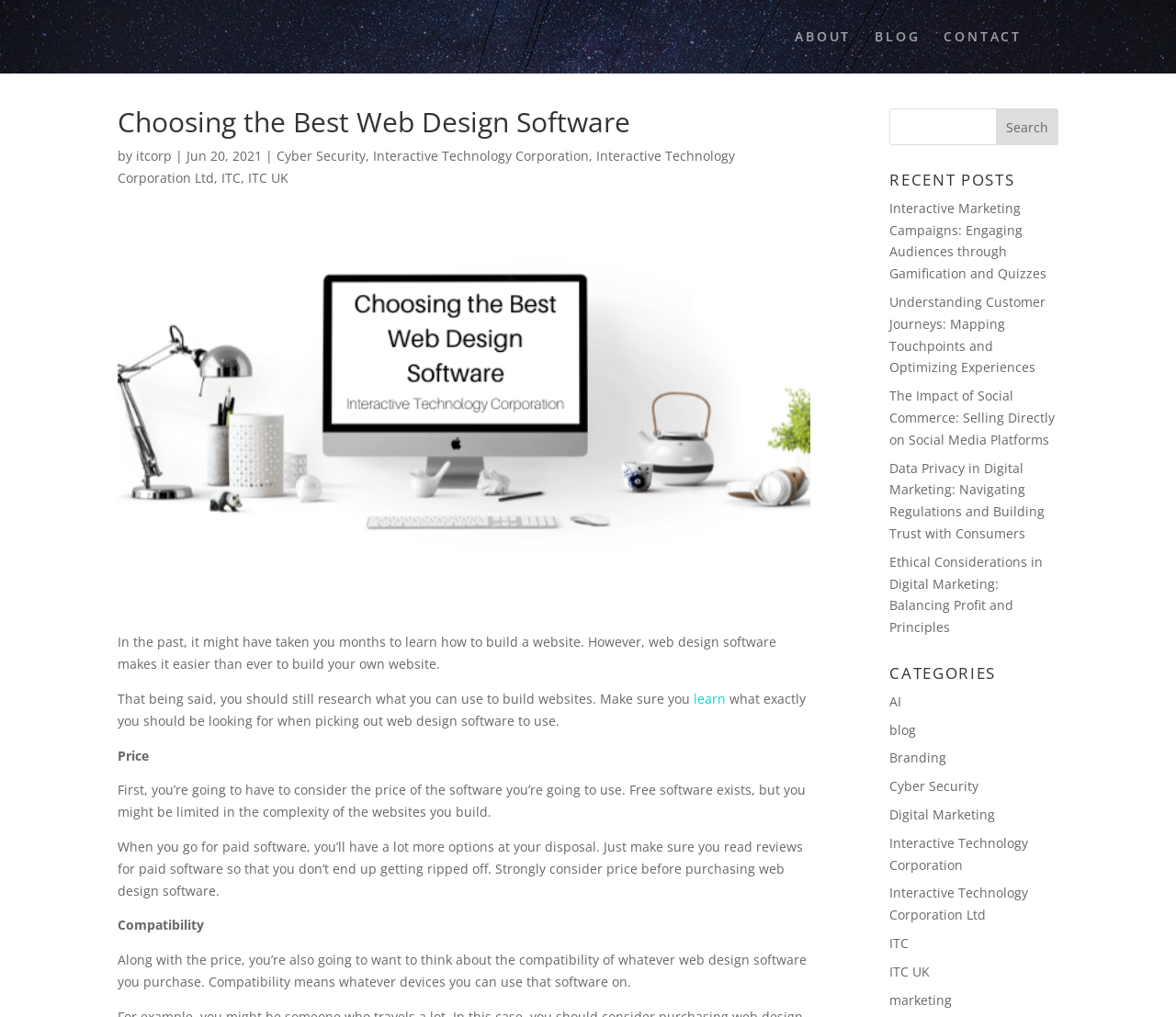Answer the following inquiry with a single word or phrase:
What type of posts are listed under 'RECENT POSTS'?

Marketing and technology related posts